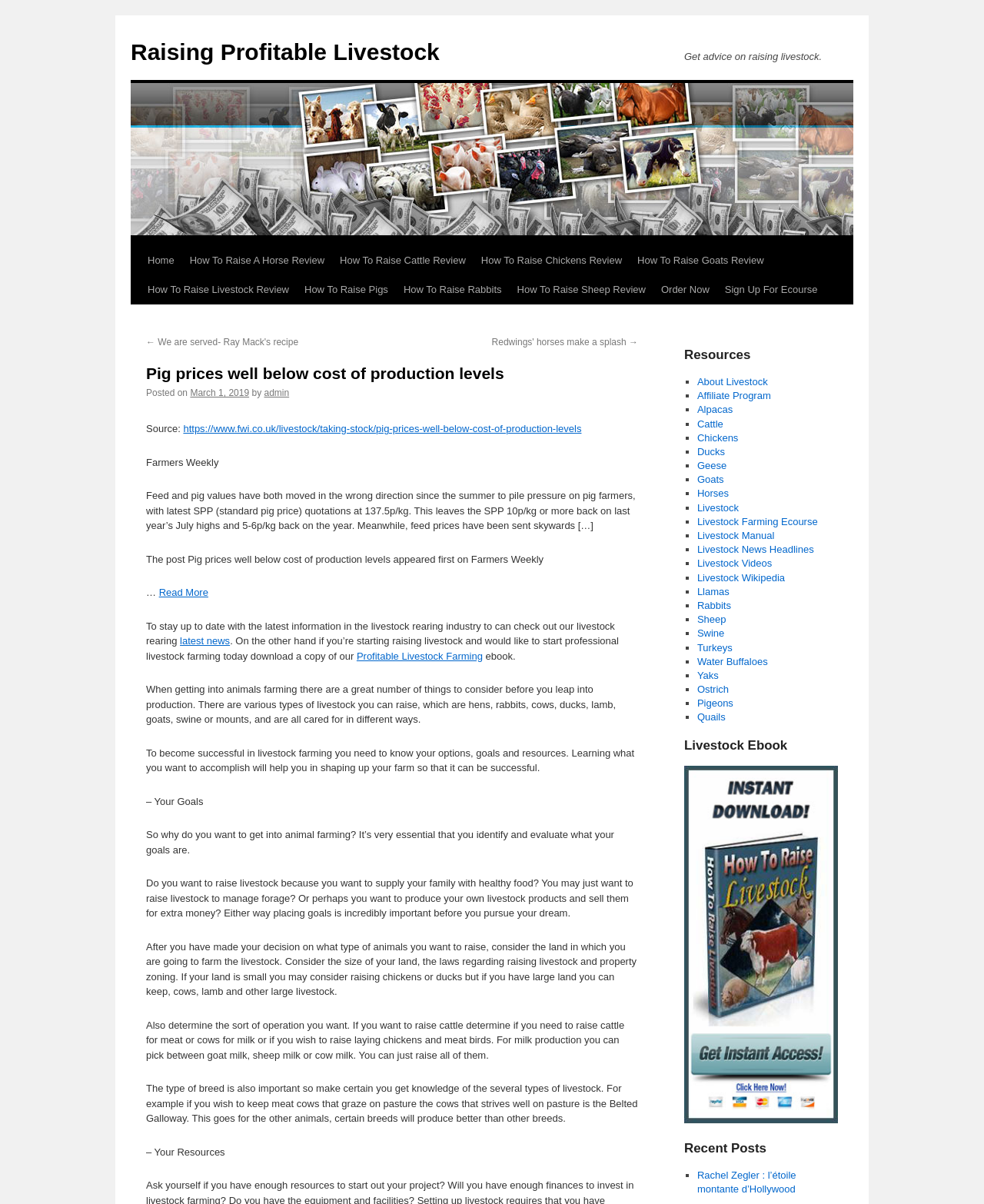Could you provide the bounding box coordinates for the portion of the screen to click to complete this instruction: "Follow Citizen Outreach on Twitter"?

None